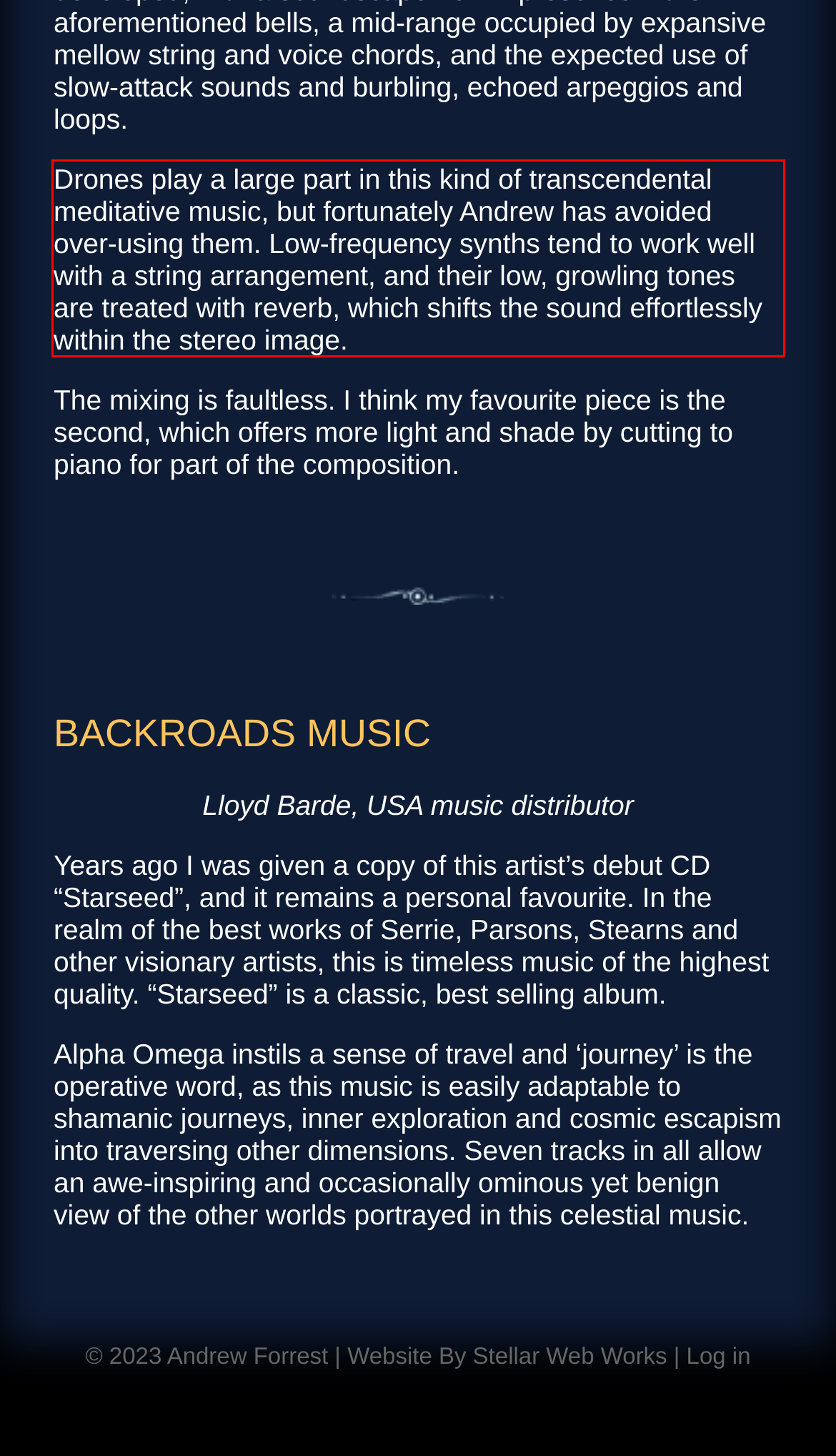Given the screenshot of a webpage, identify the red rectangle bounding box and recognize the text content inside it, generating the extracted text.

Drones play a large part in this kind of transcendental meditative music, but fortunately Andrew has avoided over-using them. Low-frequency synths tend to work well with a string arrangement, and their low, growling tones are treated with reverb, which shifts the sound effortlessly within the stereo image.